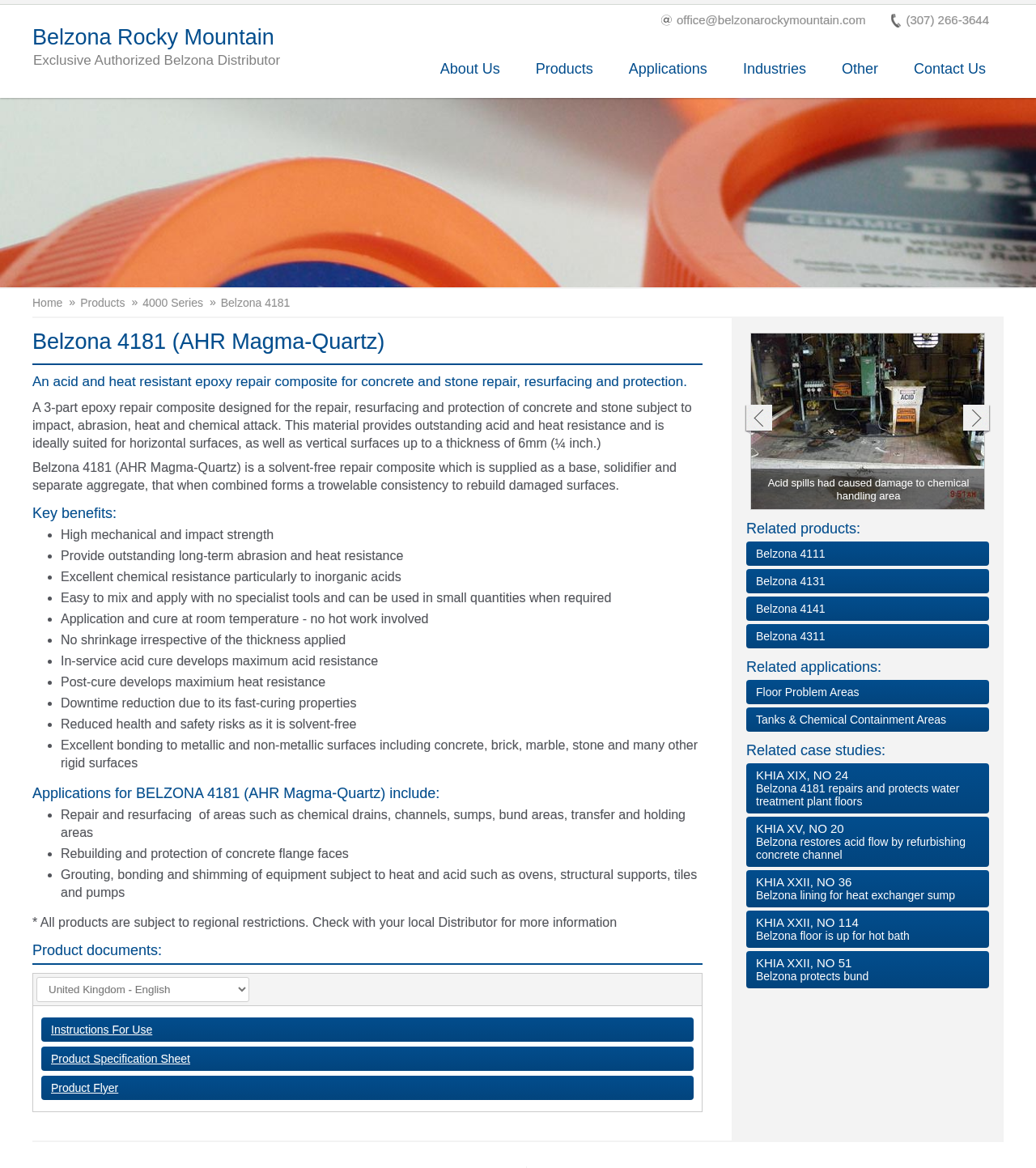What is the purpose of the images on the webpage?
Identify the answer in the screenshot and reply with a single word or phrase.

illustrate product application